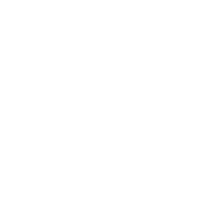Give an in-depth description of what is happening in the image.

The image features a sleek and modern 4K Ultra HD Interactive Flat Panel, specifically designed for interactive touch and display. This innovative touchscreen board integrates advanced display technology with user-friendly features, making it ideal for educational and business environments. The panel is capable of supporting multiple touch points, allowing for engaging, collaborative experiences. 

It showcases attributes like a high resolution of 4K, a 4000:1 contrast ratio, and versatile connectivity options including HDMI and USB. Additionally, this interactive flat panel operates on the Android system and is equipped with built-in speakers, enhancing its functionality for presentations, video conferencing, and collaborative tasks. The product is manufactured by Guangzhou Yichuang Electronic Co., Ltd. in China, with various certifications ensuring quality and reliability.